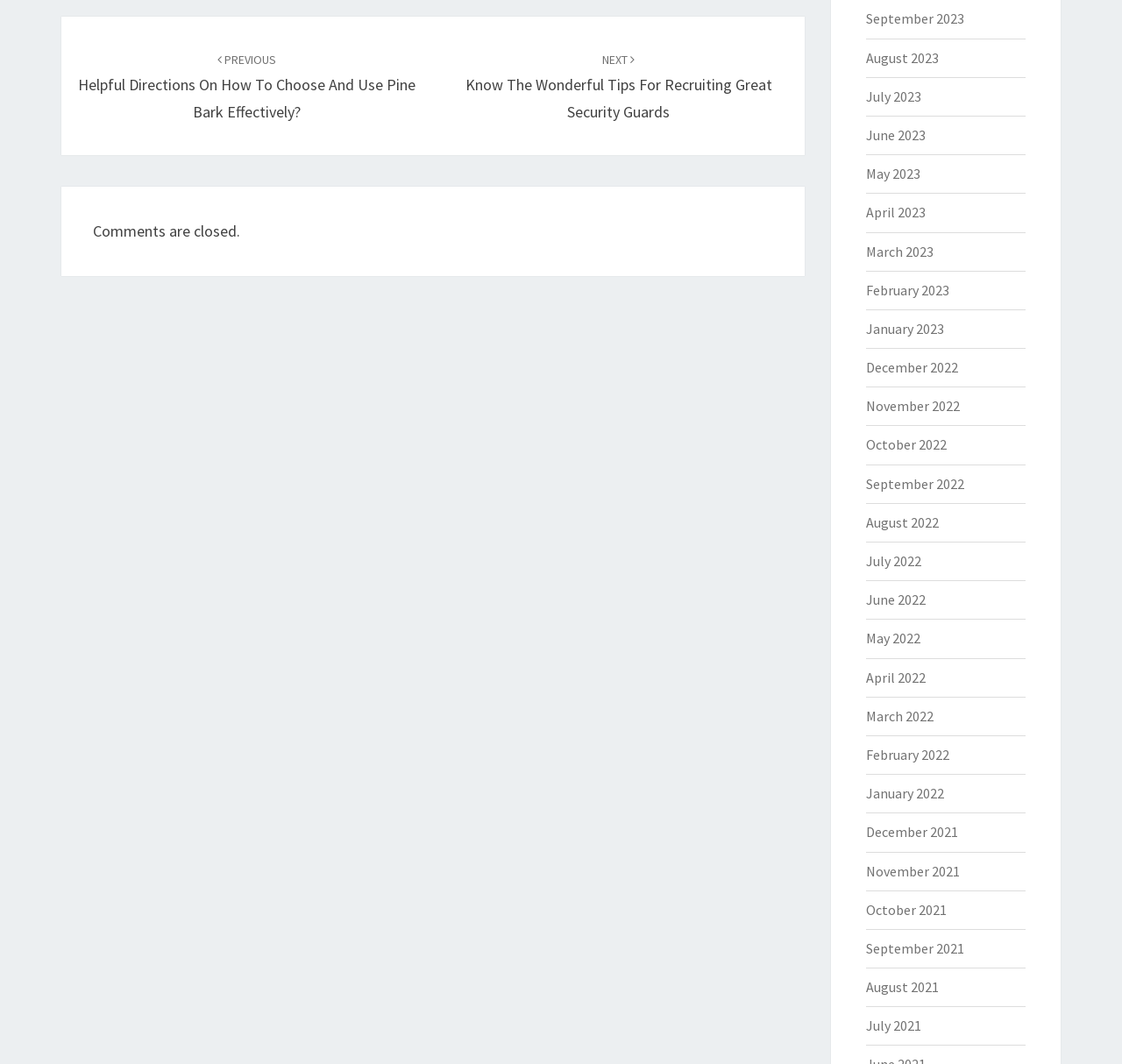Using the description: "Ergonomics", identify the bounding box of the corresponding UI element in the screenshot.

None